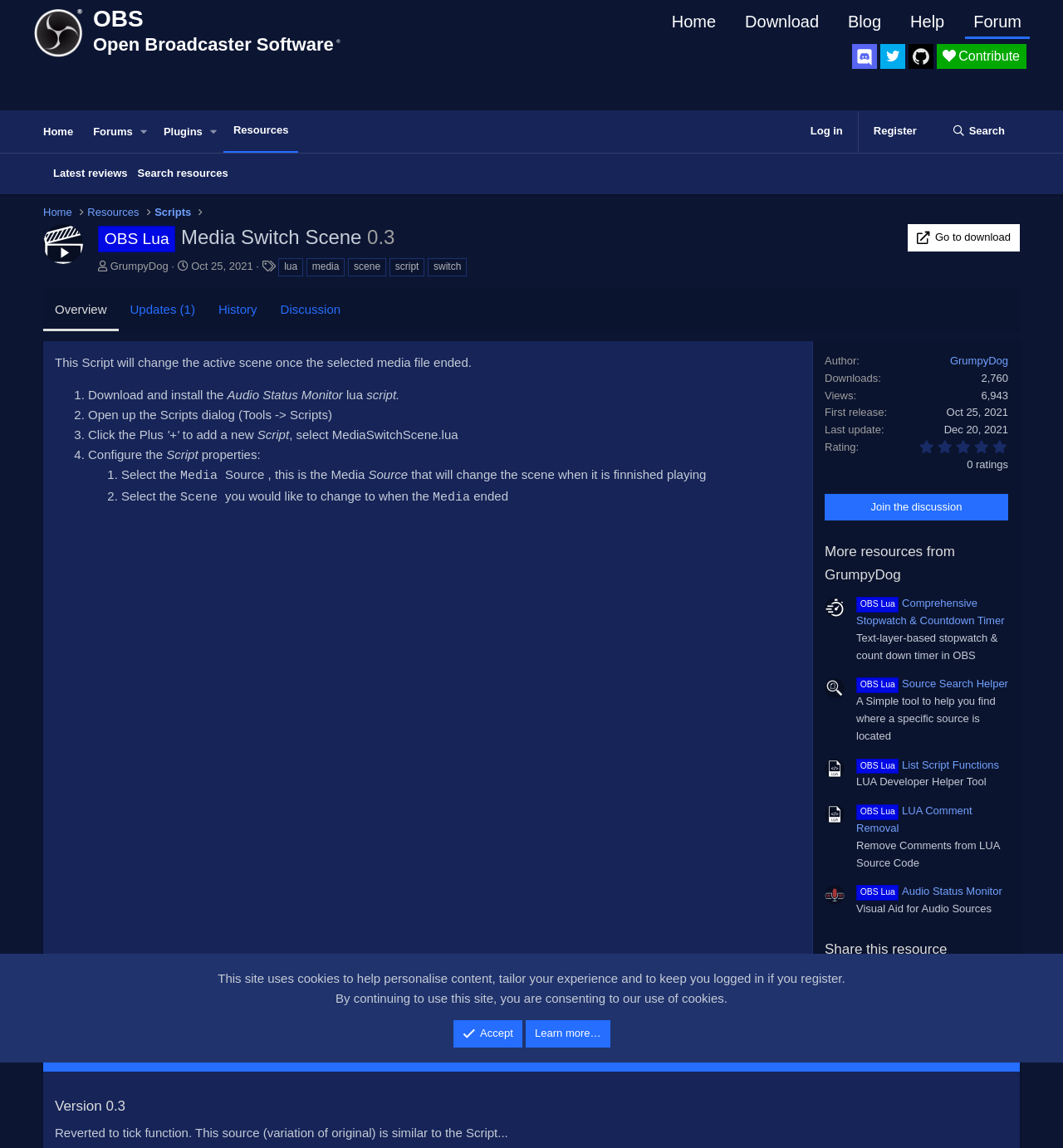Highlight the bounding box coordinates of the region I should click on to meet the following instruction: "Search for something".

None